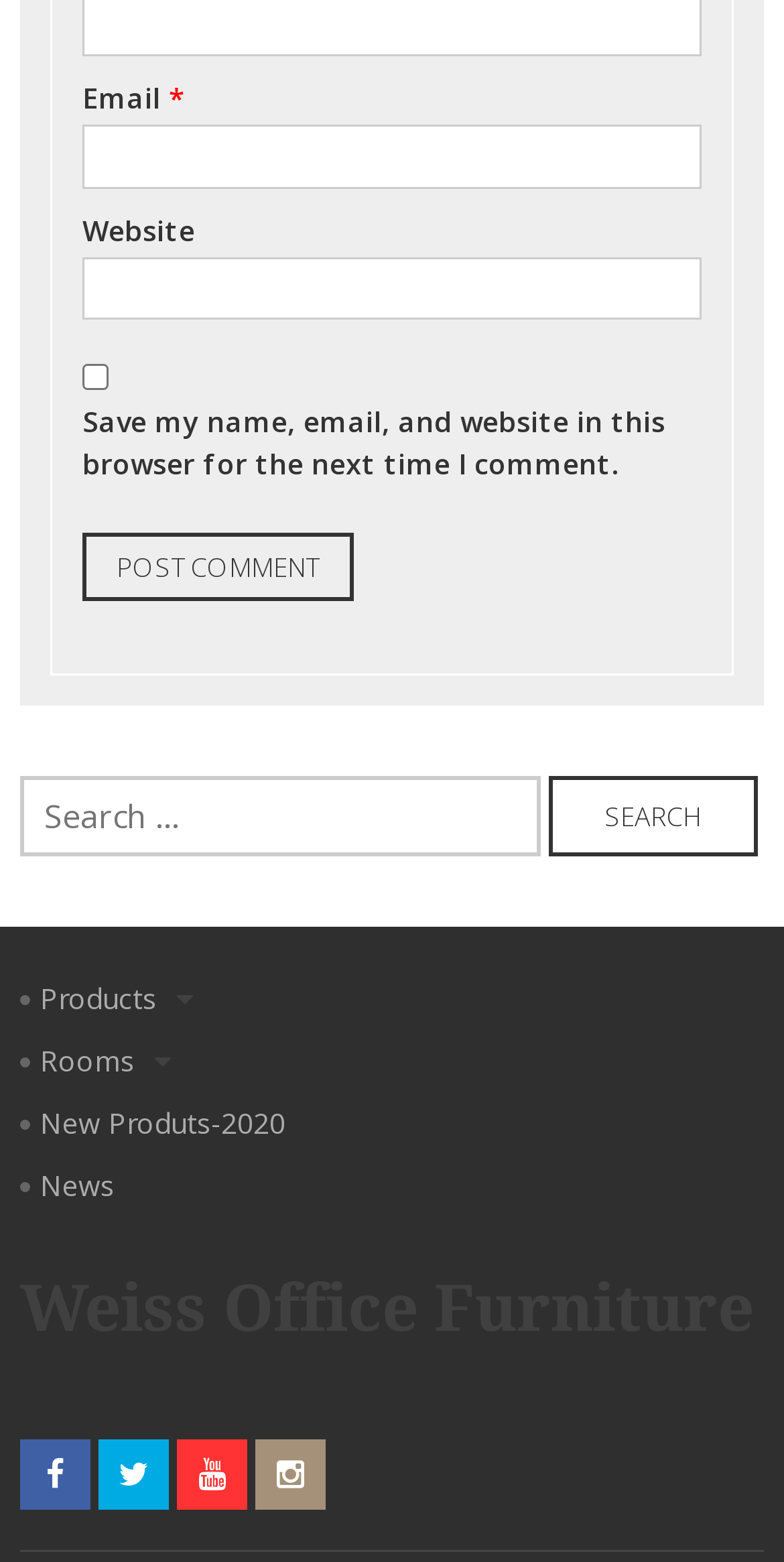Determine the bounding box coordinates of the clickable region to carry out the instruction: "Click the Search button".

[0.7, 0.497, 0.966, 0.549]